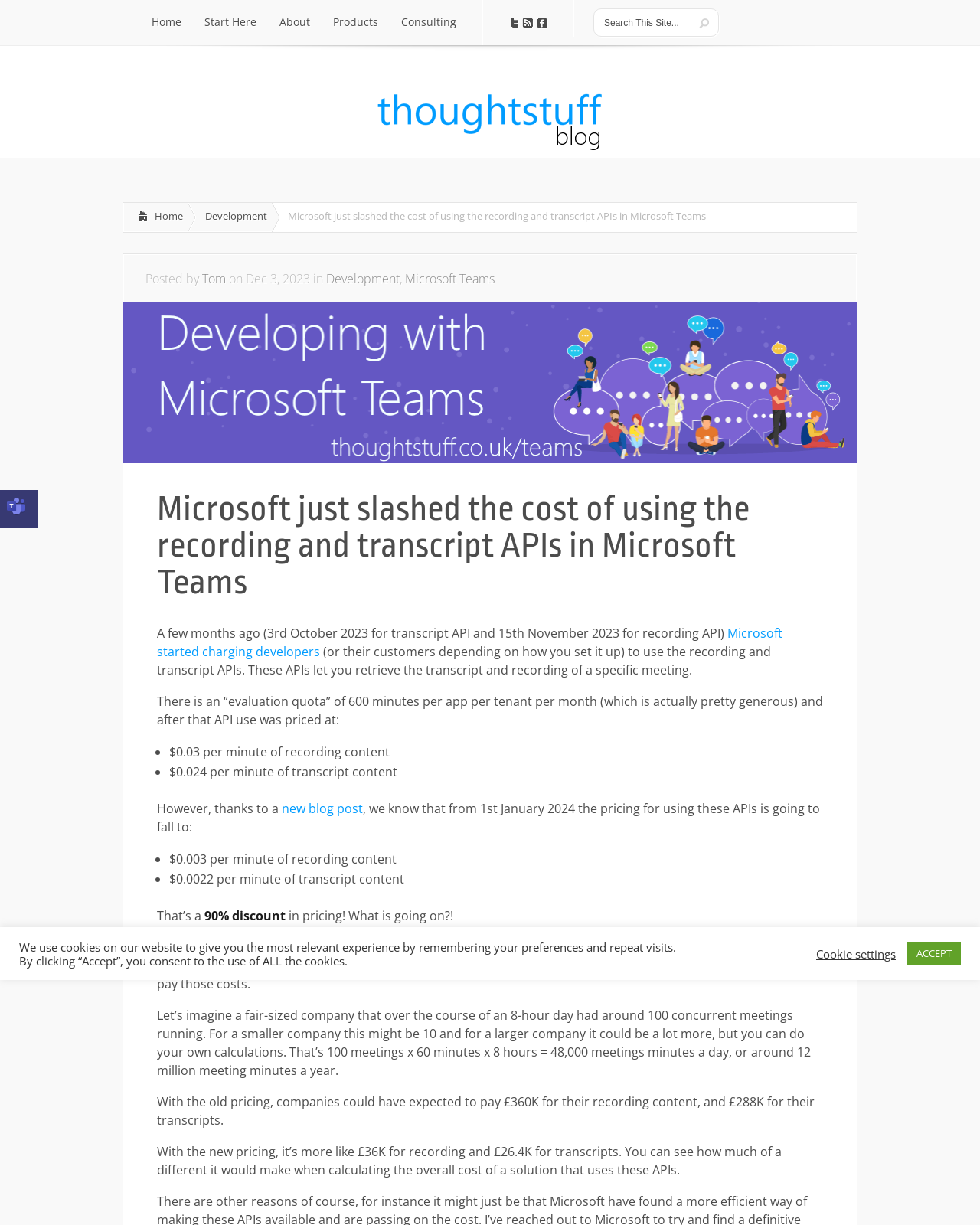Select the bounding box coordinates of the element I need to click to carry out the following instruction: "Search This Site".

[0.612, 0.013, 0.702, 0.024]